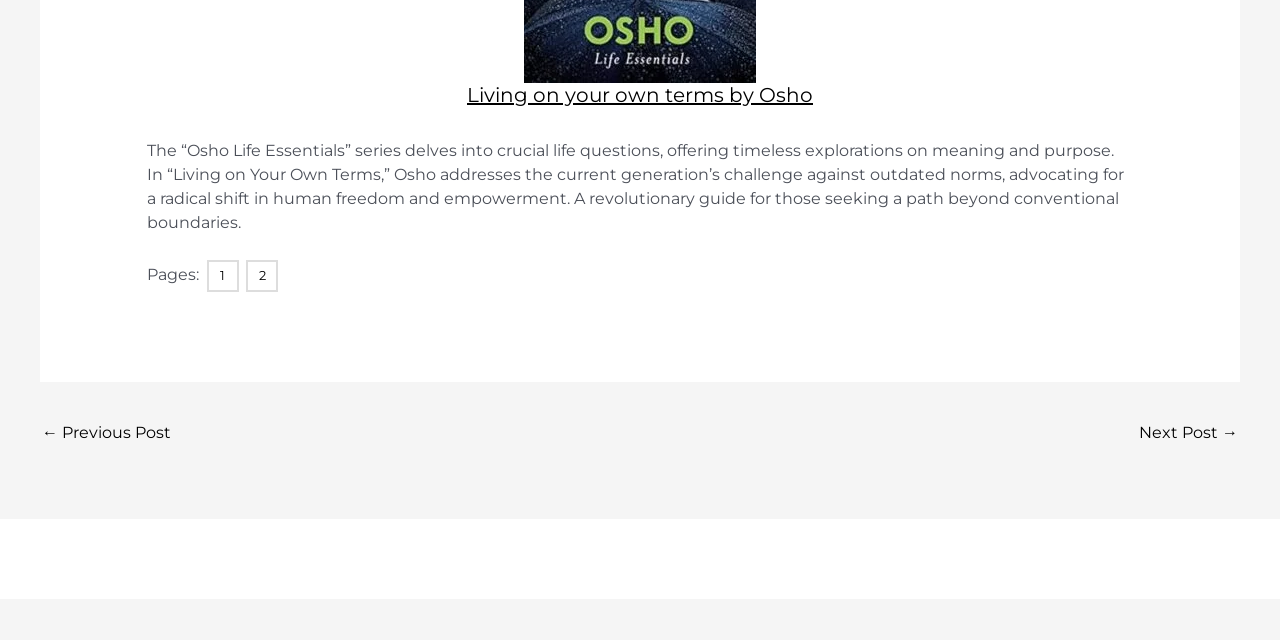From the element description aria-label="instagram" title="Instagram", predict the bounding box coordinates of the UI element. The coordinates must be specified in the format (top-left x, top-left y, bottom-right x, bottom-right y) and should be within the 0 to 1 range.

None